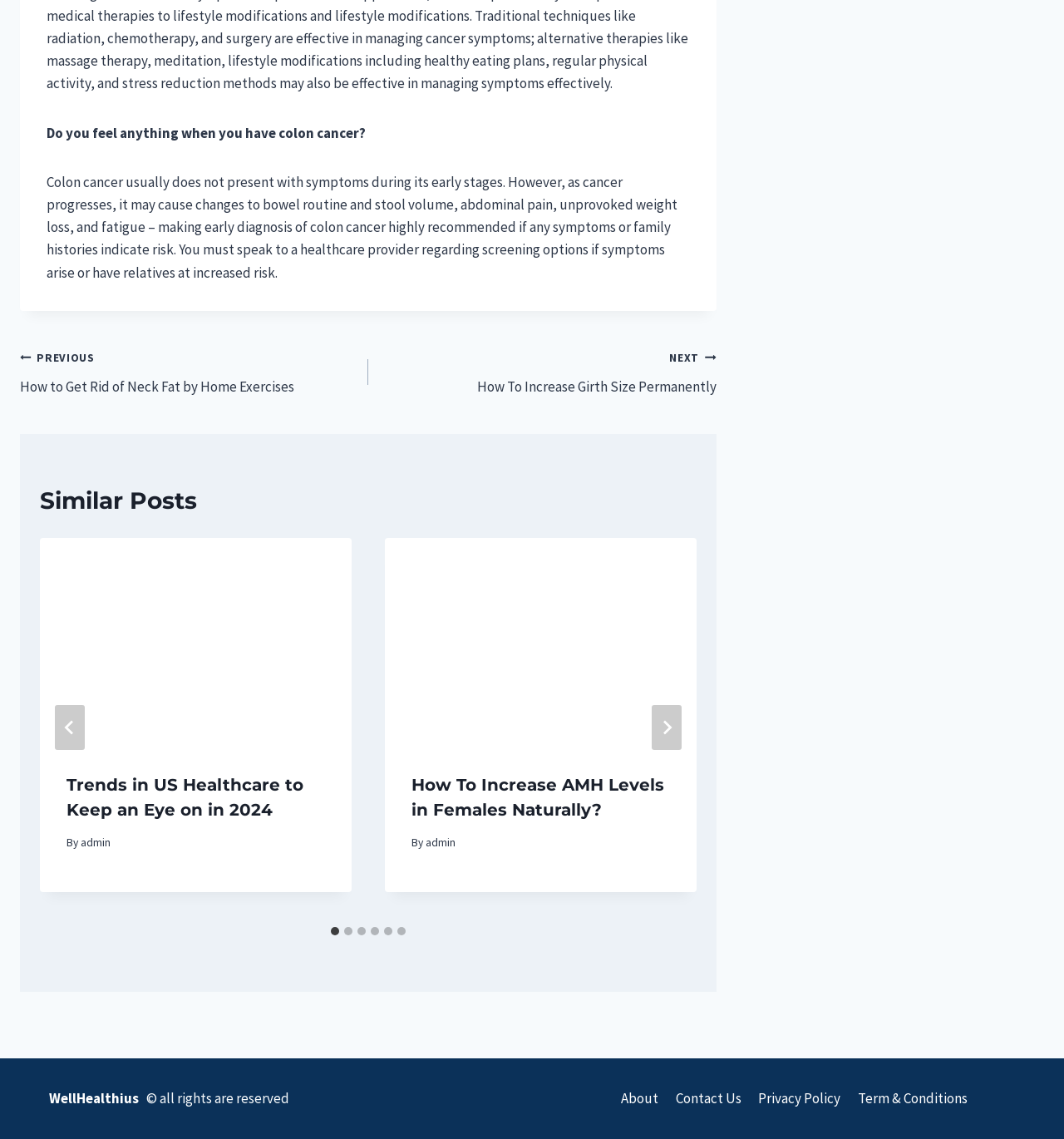How many navigation links are in the footer?
Please elaborate on the answer to the question with detailed information.

The footer section of the webpage has four navigation links: 'About', 'Contact Us', 'Privacy Policy', and 'Term & Conditions'. These links likely lead to separate pages with more information about the website and its policies.